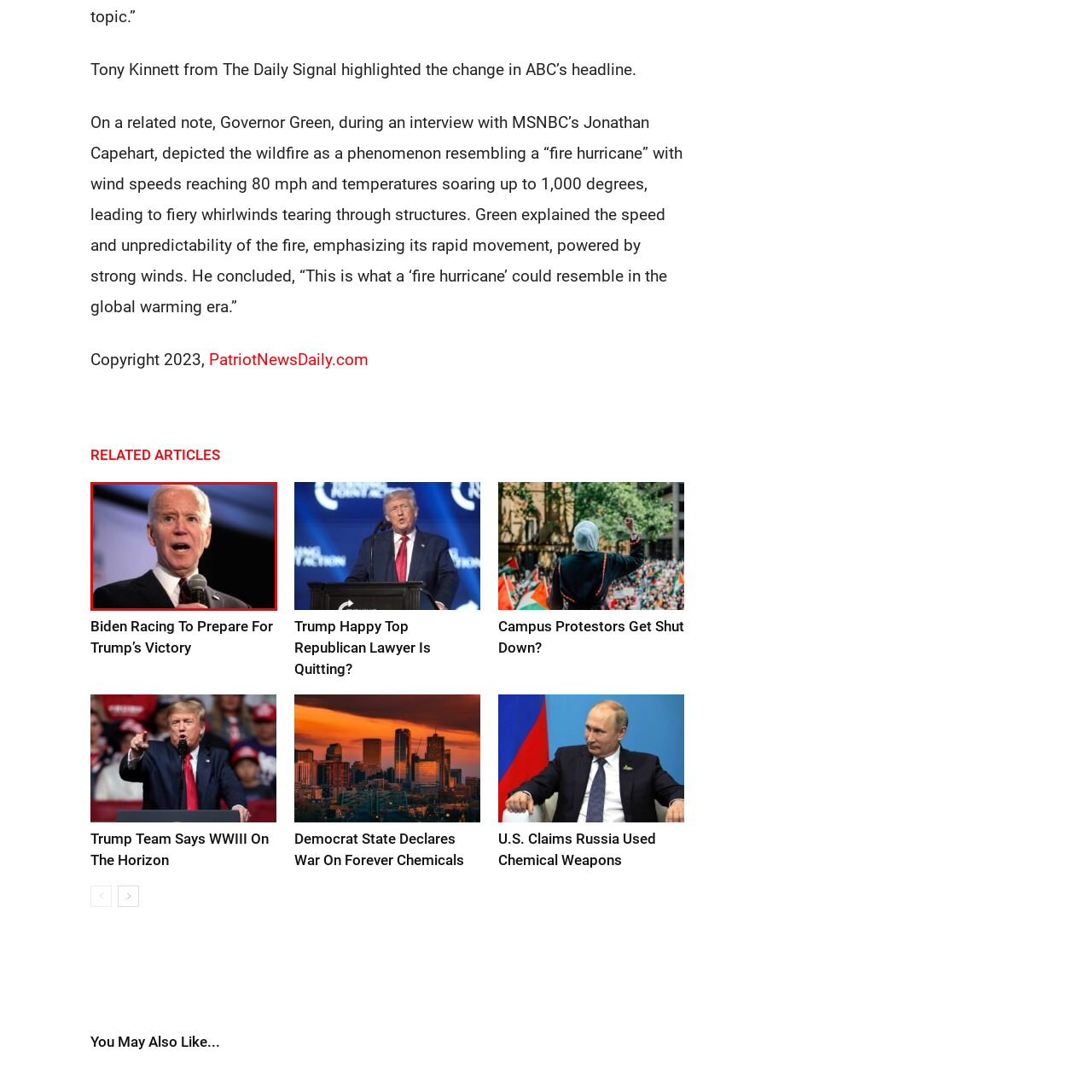Consider the image within the red frame and reply with a brief answer: What is the atmosphere of the political landscape depicted in the image?

Urgent and leadership